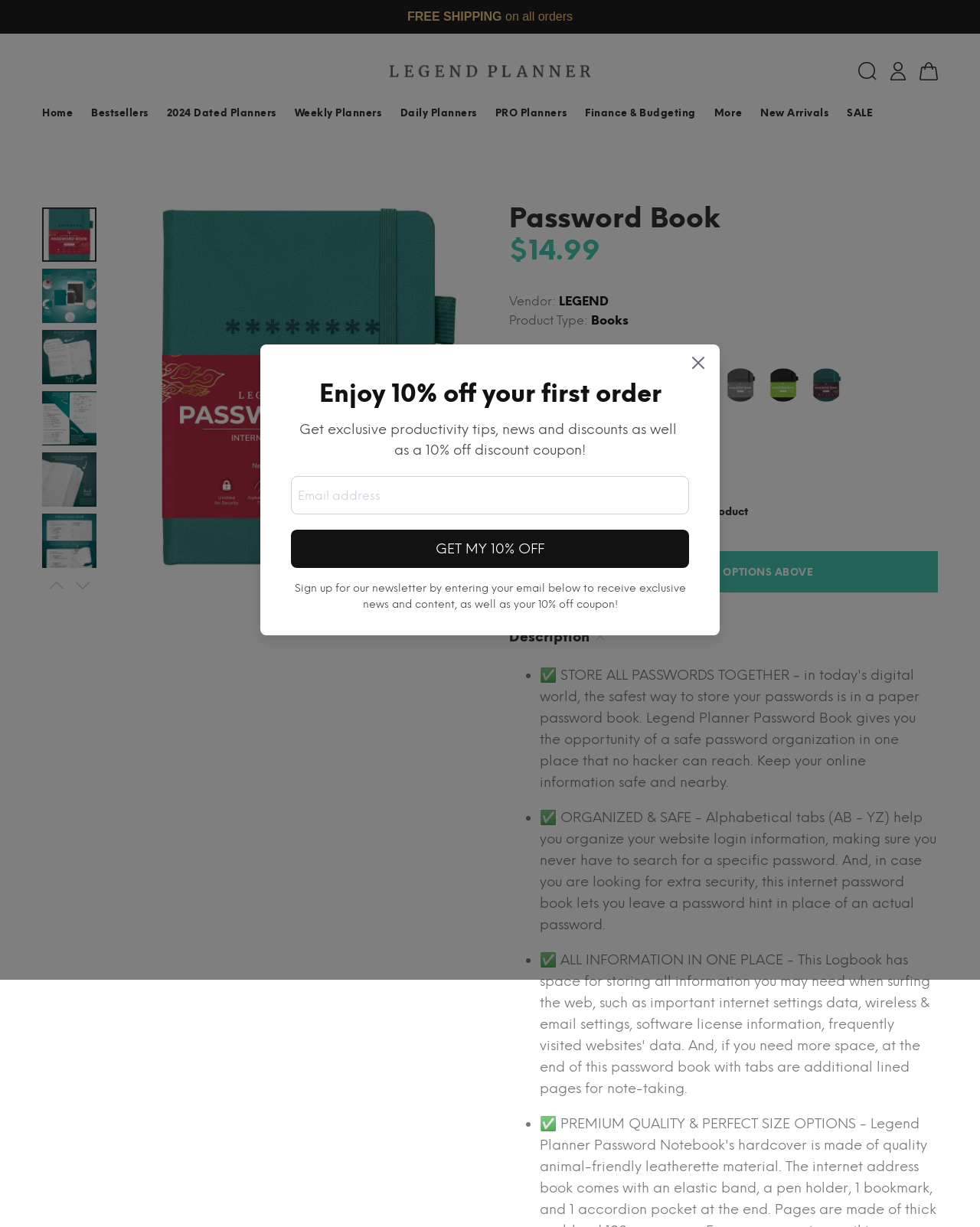Explain the webpage in detail, including its primary components.

This webpage is about a password book product from Legend Planner. At the top, there is a free shipping notification and a navigation menu with links to different sections of the website, including Home, Bestsellers, and More. Below the navigation menu, there is a large image of the password book, accompanied by a series of buttons and a dropdown menu with options to select.

To the right of the image, there is a section with product details, including the price ($14.99), vendor (LEGEND), product type (Books), and color options. There is also a section with product features, including a description of the product and its benefits, such as organized and safe password storage.

Below the product details, there is a section with customer reviews and ratings, followed by a call-to-action button to select the options above. Further down, there is a detailed product description, including a list of features and benefits, such as alphabetical tabs, 120gsm thick paper, and space for logins, licenses, and notes.

On the right side of the page, there is a sidebar with links to related products and a newsletter signup form with a 10% off discount offer. At the bottom of the page, there is a footer with links to shipping information, customer service, and other website sections.